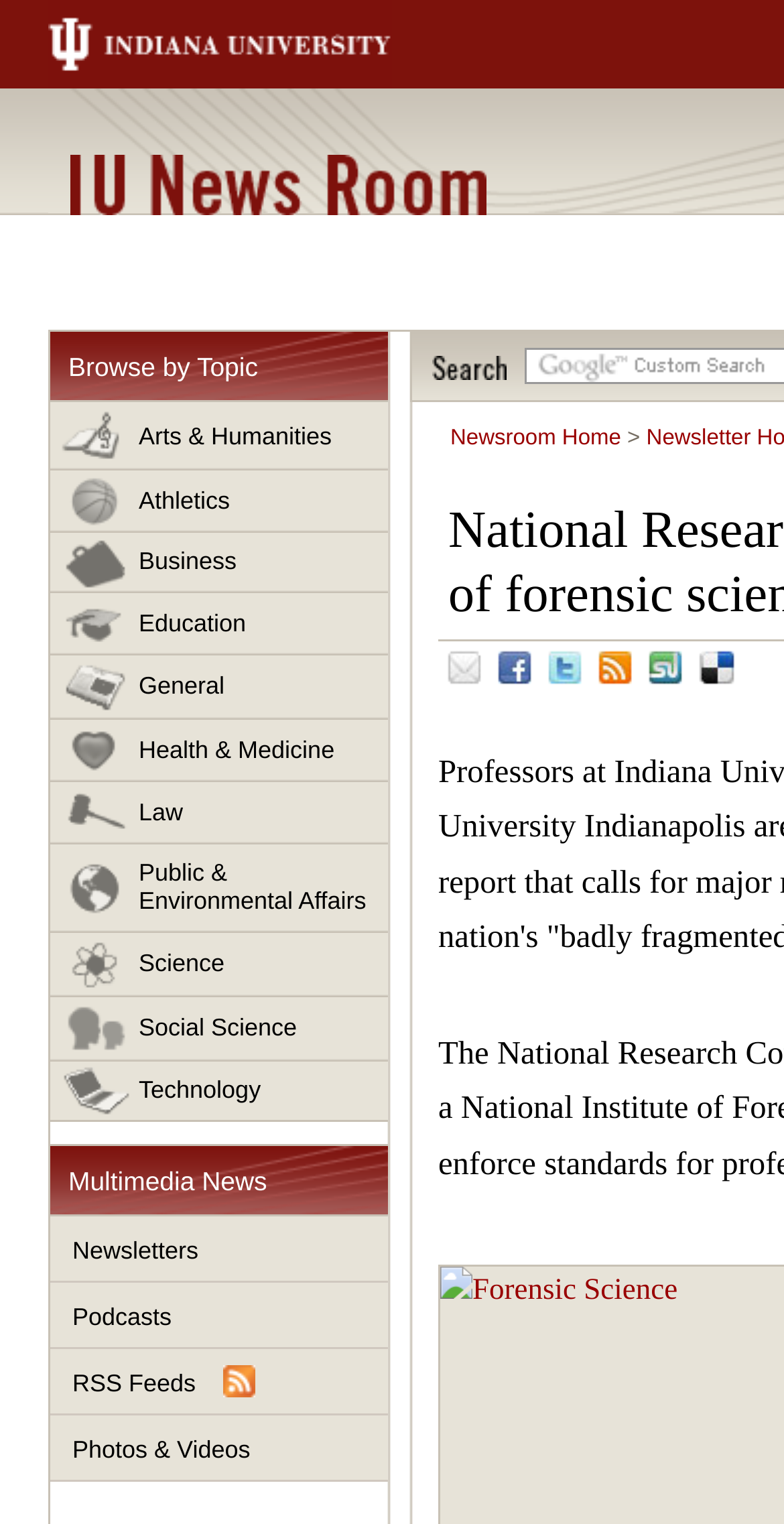Please determine the bounding box coordinates of the area that needs to be clicked to complete this task: 'Search for news'. The coordinates must be four float numbers between 0 and 1, formatted as [left, top, right, bottom].

[0.551, 0.234, 0.646, 0.249]